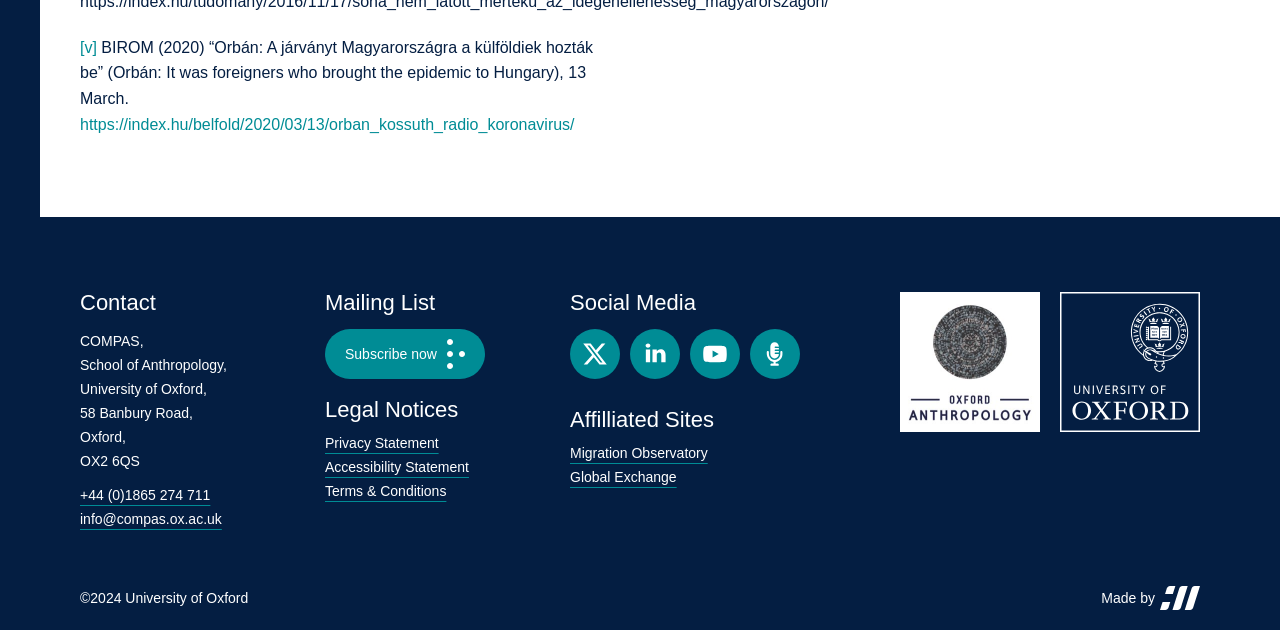Kindly determine the bounding box coordinates of the area that needs to be clicked to fulfill this instruction: "View the Privacy Statement".

[0.254, 0.691, 0.343, 0.716]